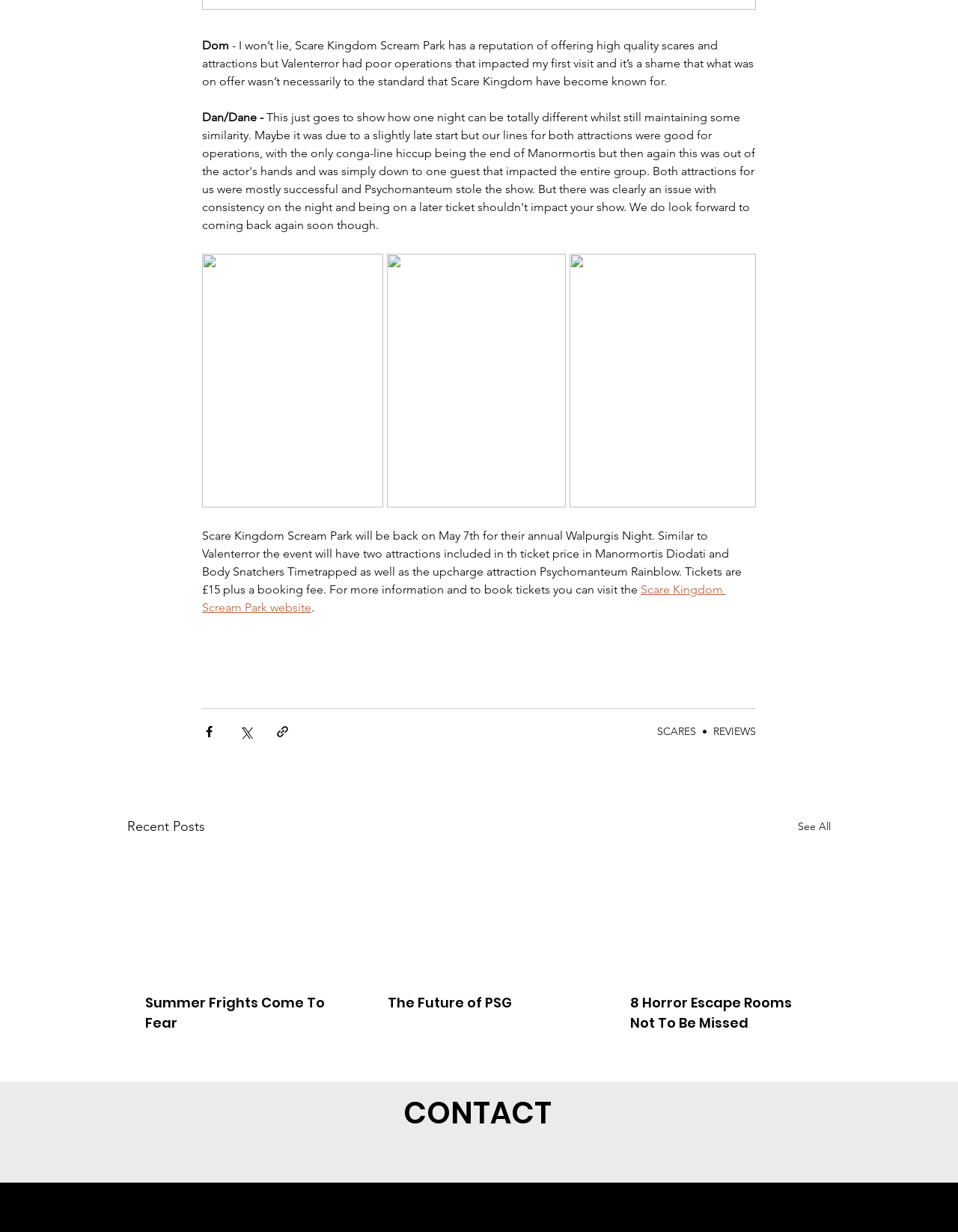Locate the bounding box coordinates of the area that needs to be clicked to fulfill the following instruction: "Click the 'Scare Kingdom Scream Park website' link". The coordinates should be in the format of four float numbers between 0 and 1, namely [left, top, right, bottom].

[0.211, 0.473, 0.758, 0.499]